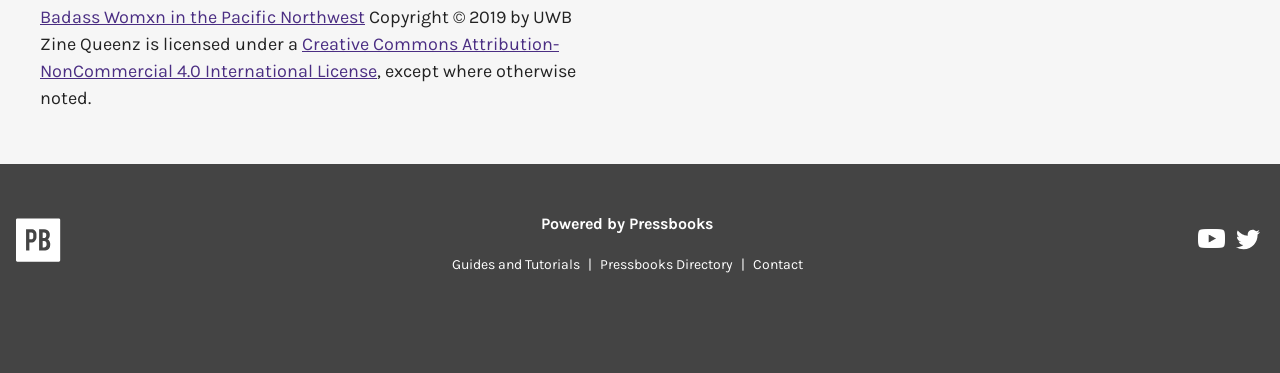Provide the bounding box coordinates of the HTML element this sentence describes: "Contact". The bounding box coordinates consist of four float numbers between 0 and 1, i.e., [left, top, right, bottom].

[0.582, 0.686, 0.633, 0.732]